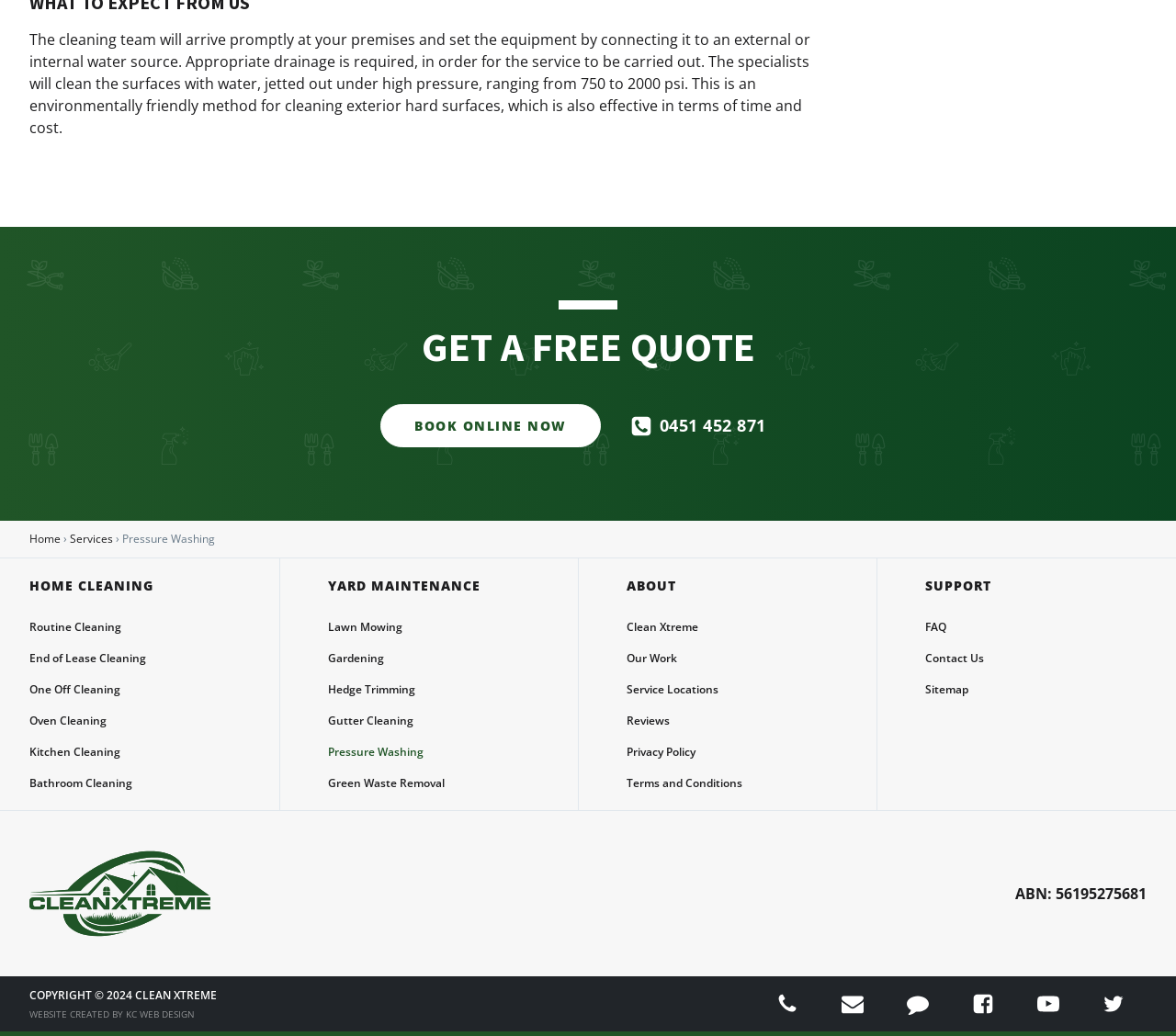Please indicate the bounding box coordinates for the clickable area to complete the following task: "Book online now". The coordinates should be specified as four float numbers between 0 and 1, i.e., [left, top, right, bottom].

[0.324, 0.39, 0.511, 0.432]